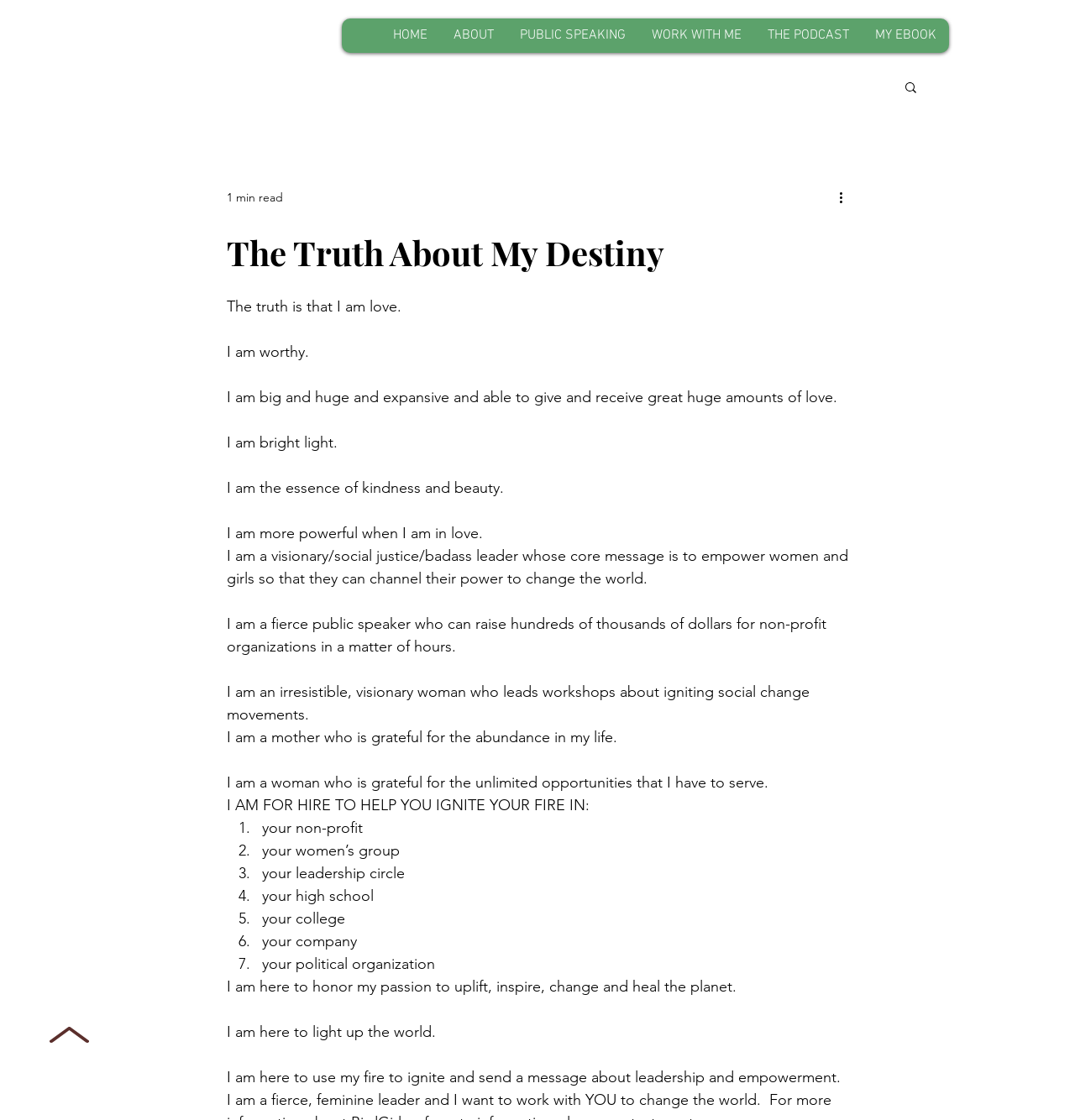Give the bounding box coordinates for the element described by: "ABOUT".

[0.409, 0.016, 0.471, 0.047]